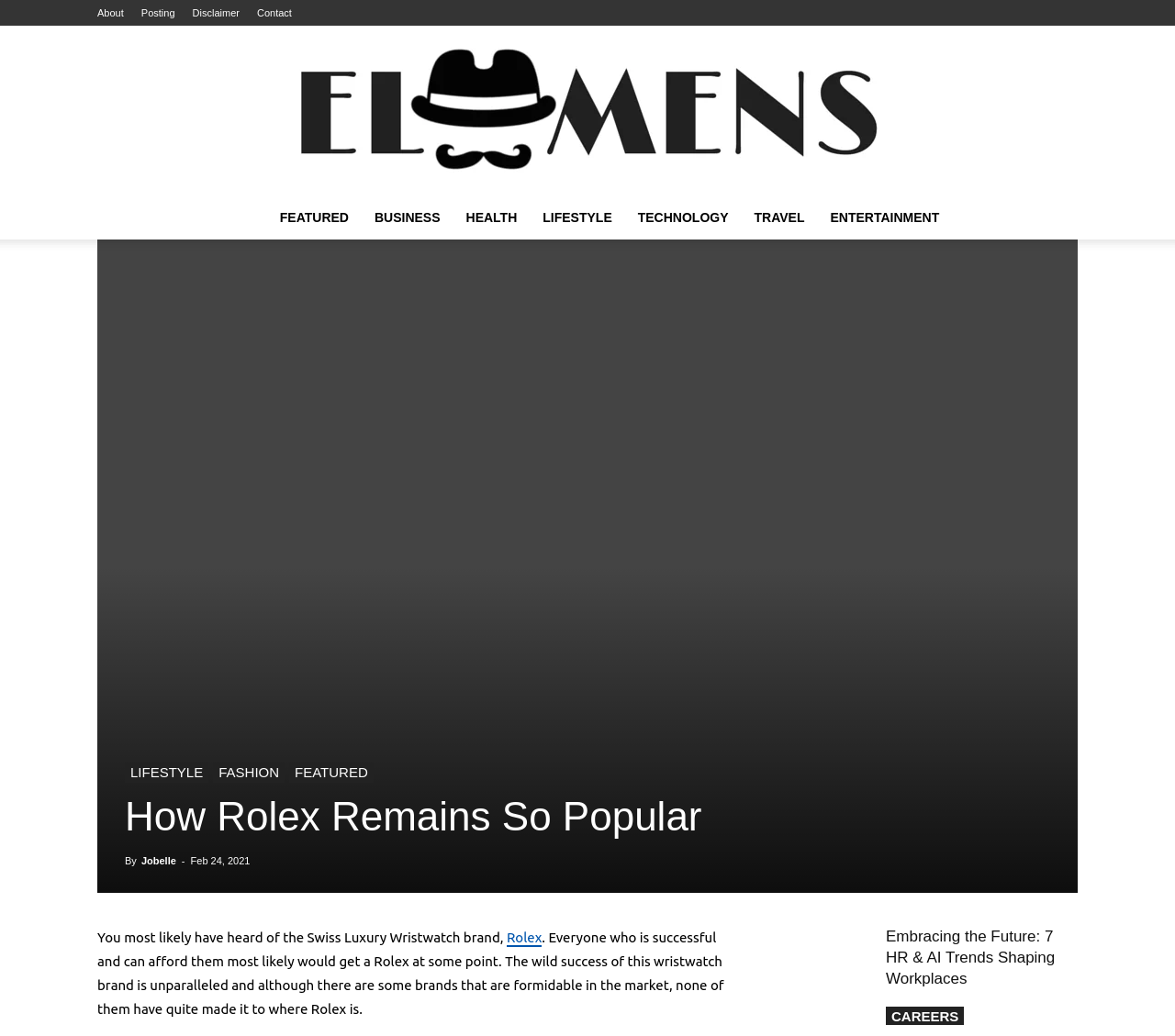Point out the bounding box coordinates of the section to click in order to follow this instruction: "Send an email".

None